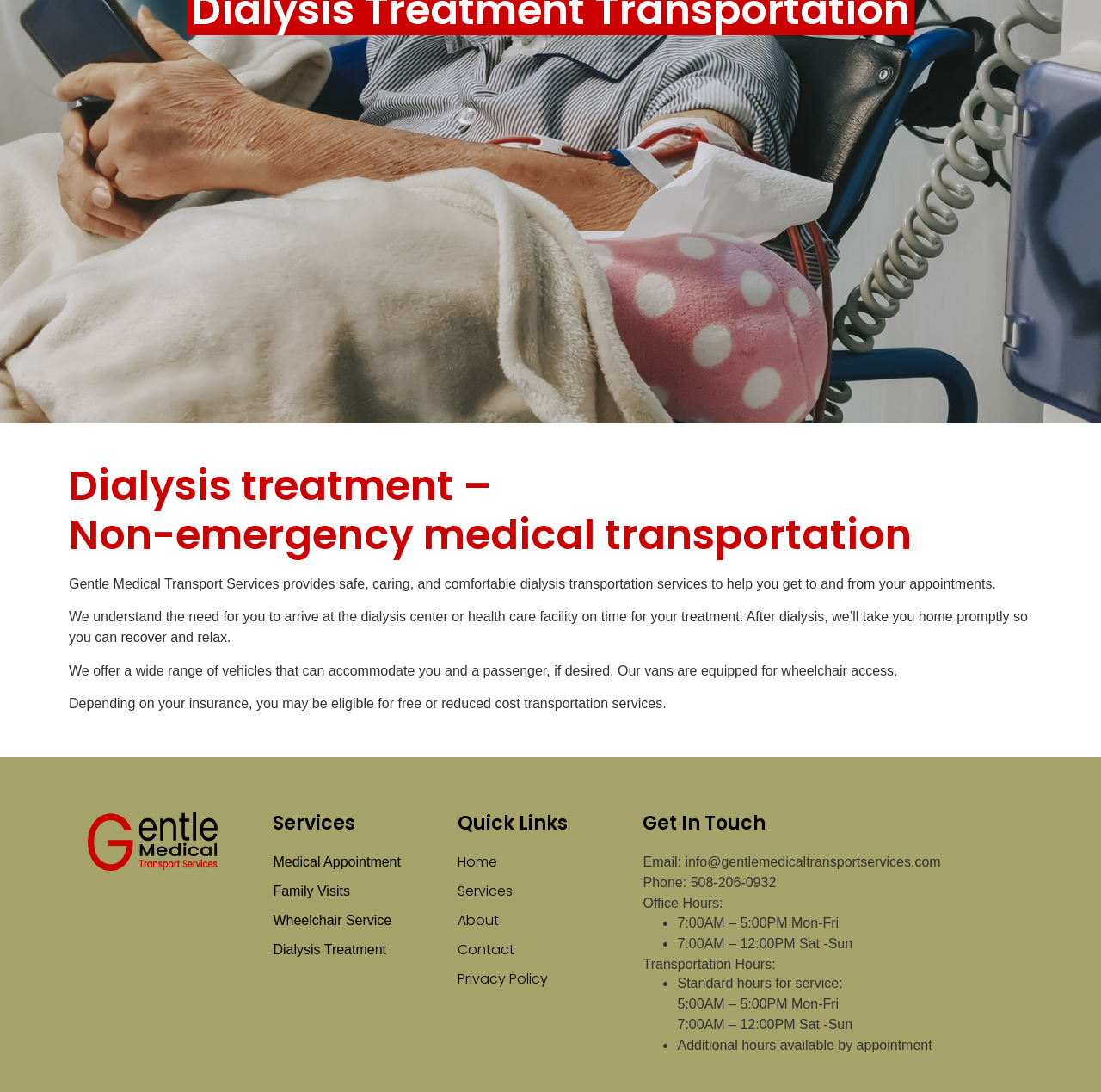Using the element description: "Privacy Policy", determine the bounding box coordinates for the specified UI element. The coordinates should be four float numbers between 0 and 1, [left, top, right, bottom].

[0.416, 0.888, 0.584, 0.906]